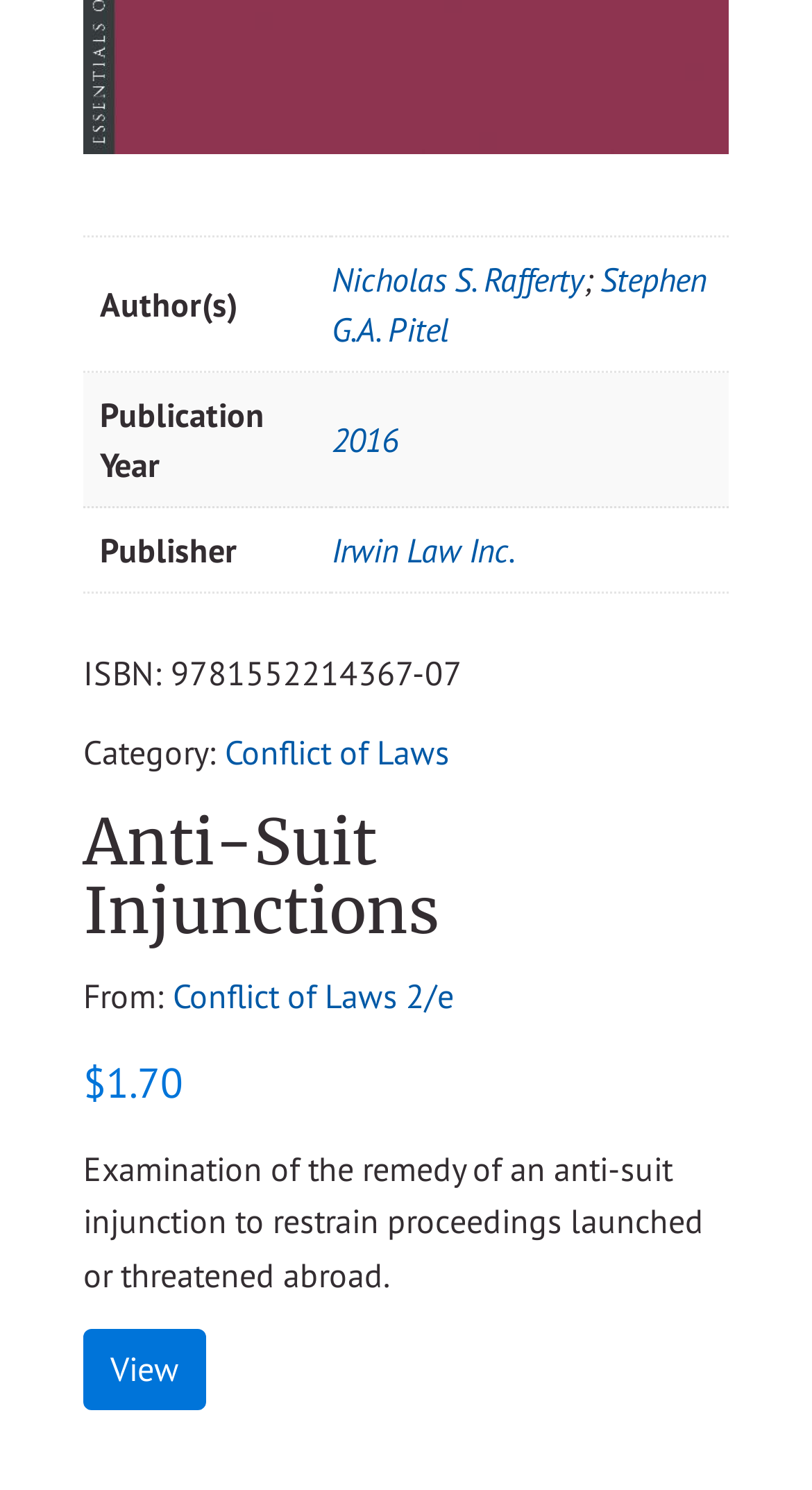Answer the question in one word or a short phrase:
Who are the authors of this book?

Nicholas S. Rafferty; Stephen G.A. Pitel